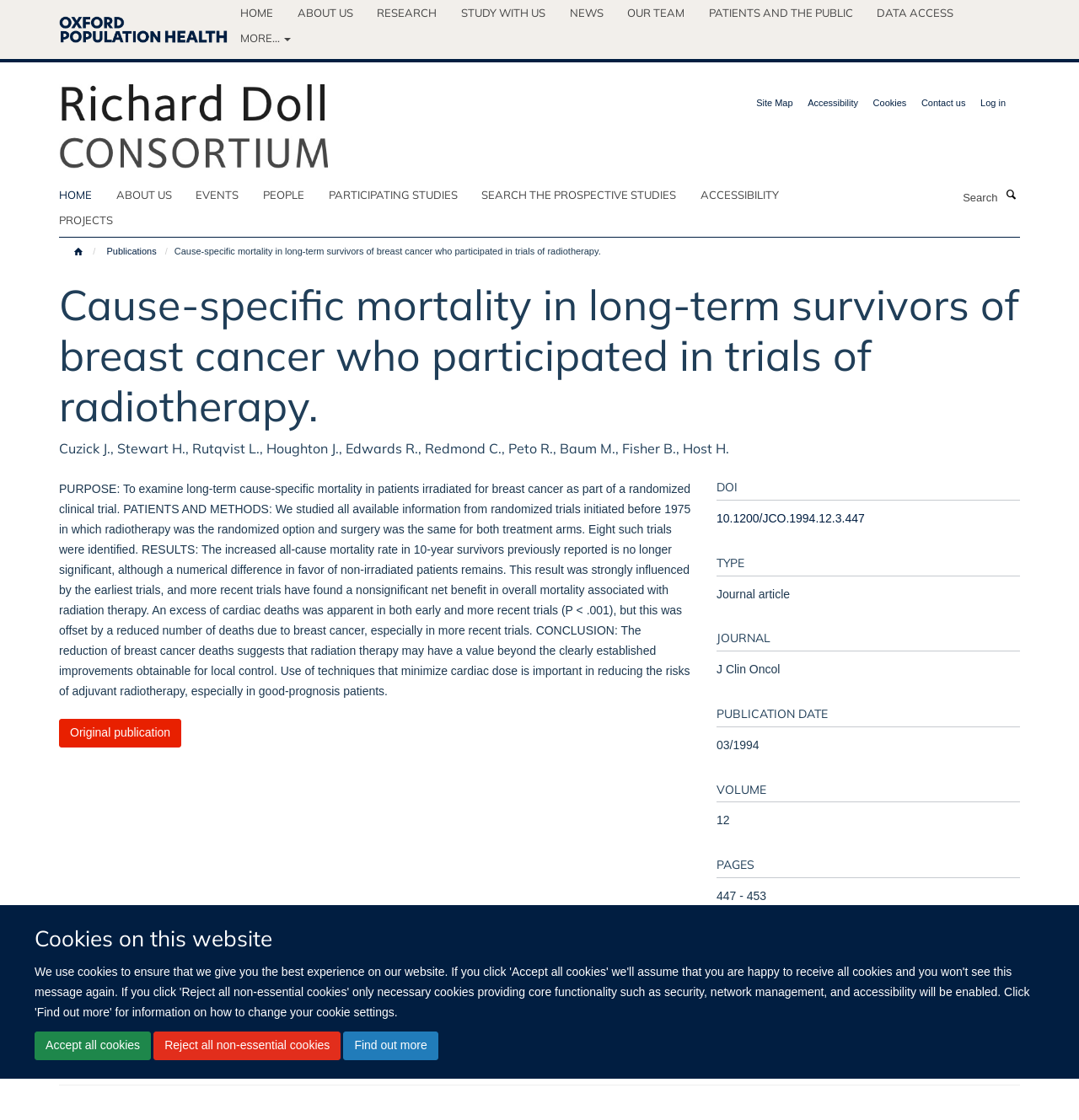Find the bounding box coordinates of the clickable element required to execute the following instruction: "Go to the home page". Provide the coordinates as four float numbers between 0 and 1, i.e., [left, top, right, bottom].

[0.223, 0.0, 0.273, 0.023]